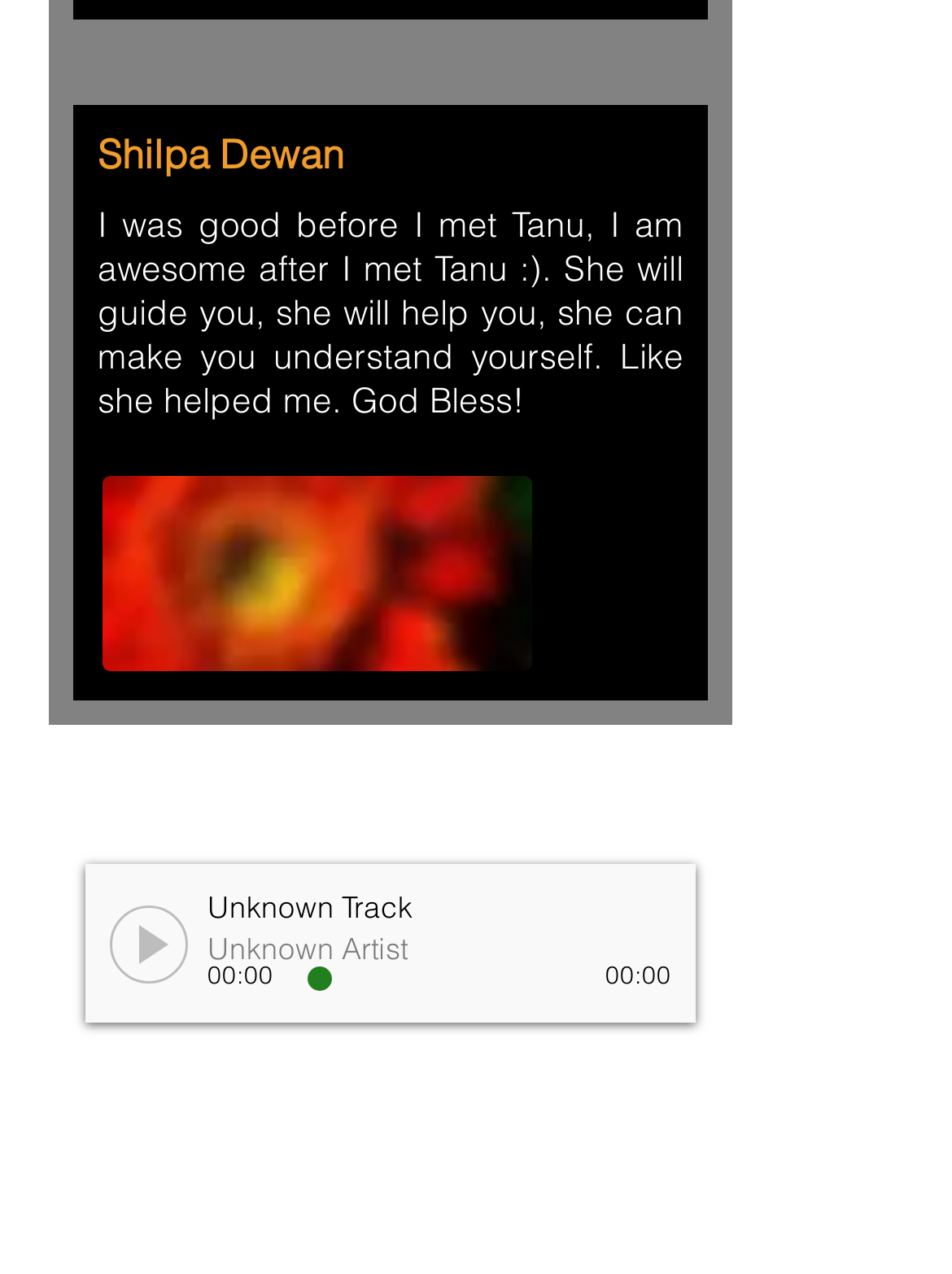Using the element description: "+1 647 673 2109", determine the bounding box coordinates for the specified UI element. The coordinates should be four float numbers between 0 and 1, [left, top, right, bottom].

[0.333, 0.852, 0.769, 0.914]